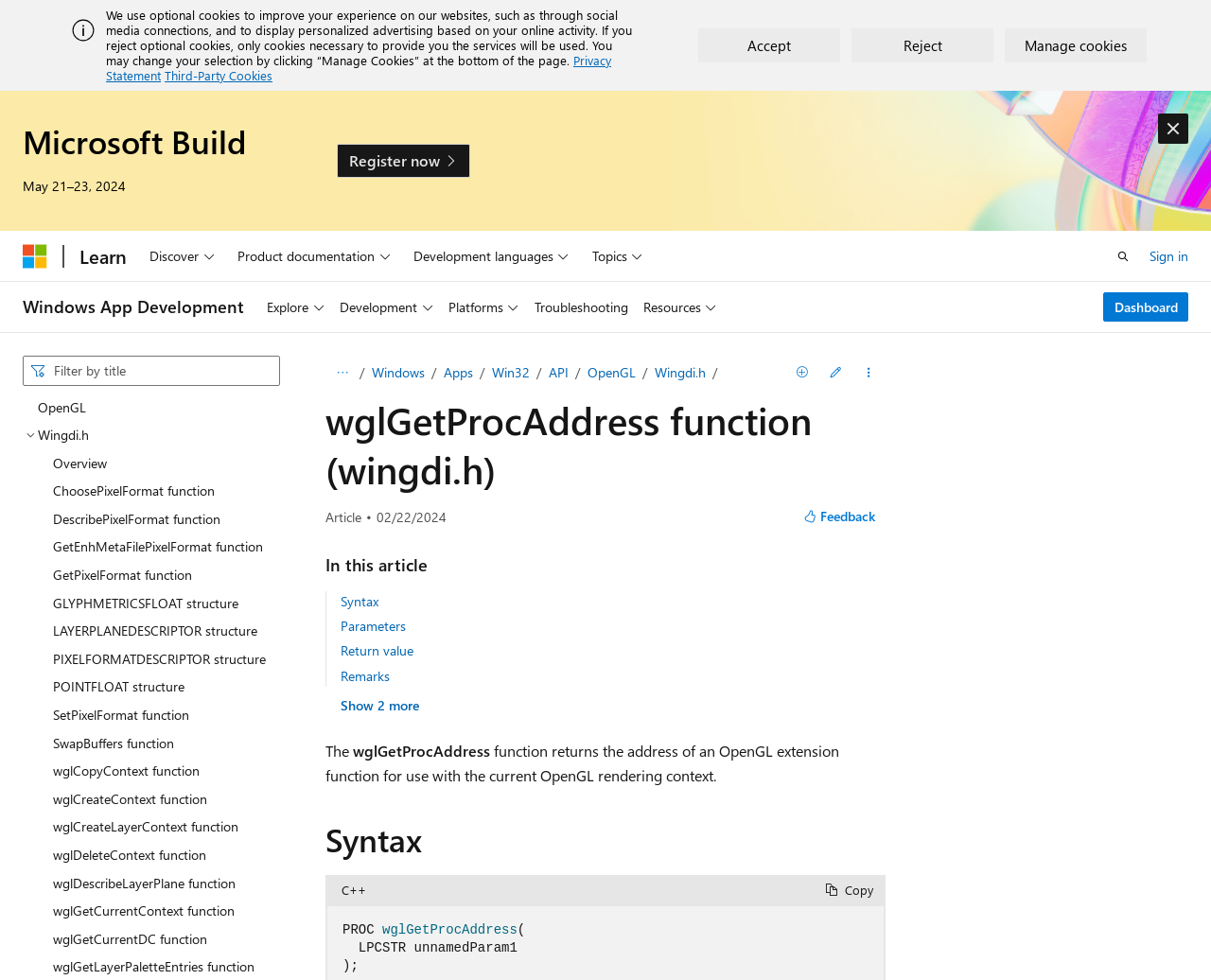What is the category of the wglGetProcAddress function?
Answer the question in as much detail as possible.

The wglGetProcAddress function is categorized under OpenGL, which is a cross-language, cross-platform application programming interface for rendering 2D and 3D vector graphics.